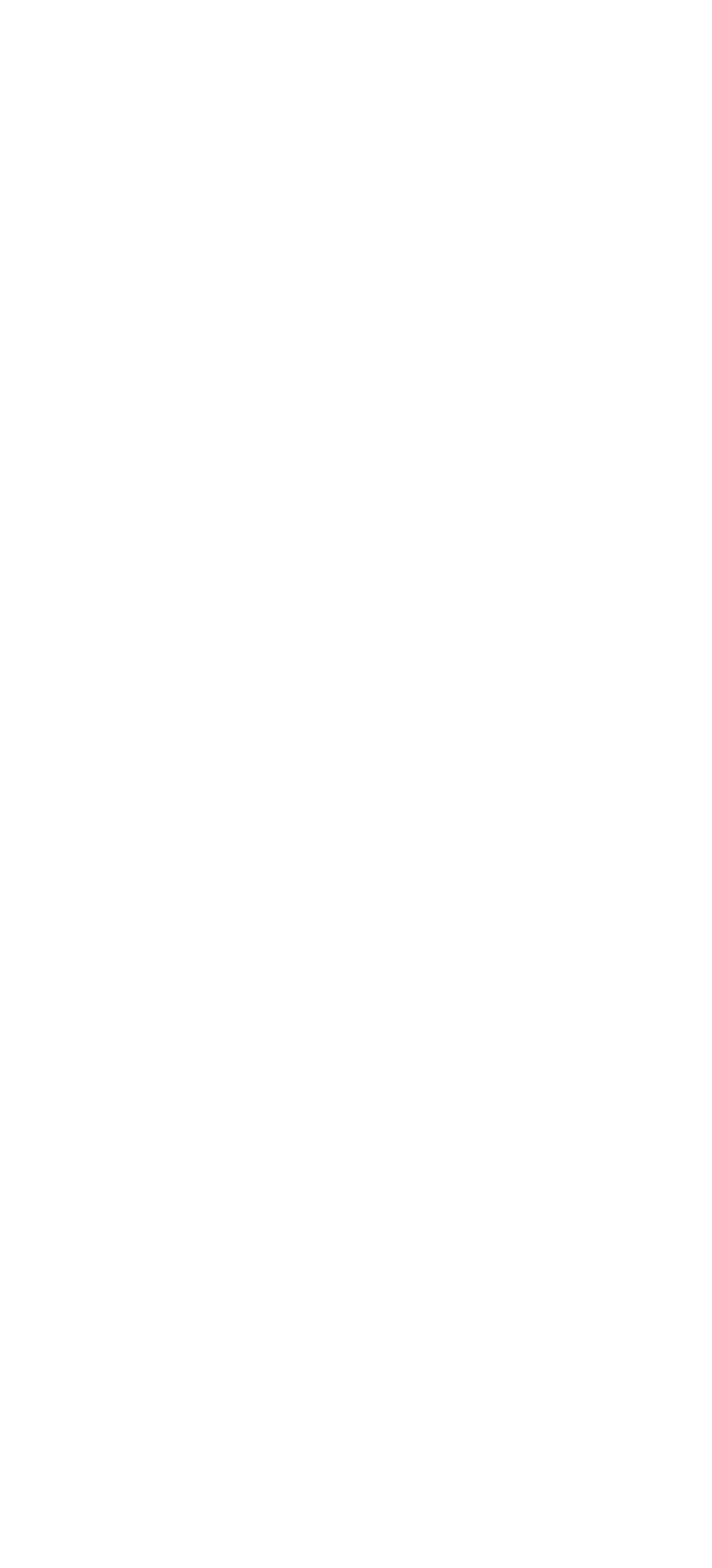From the screenshot, find the bounding box of the UI element matching this description: "Arlington Advocate". Supply the bounding box coordinates in the form [left, top, right, bottom], each a float between 0 and 1.

[0.252, 0.226, 0.629, 0.252]